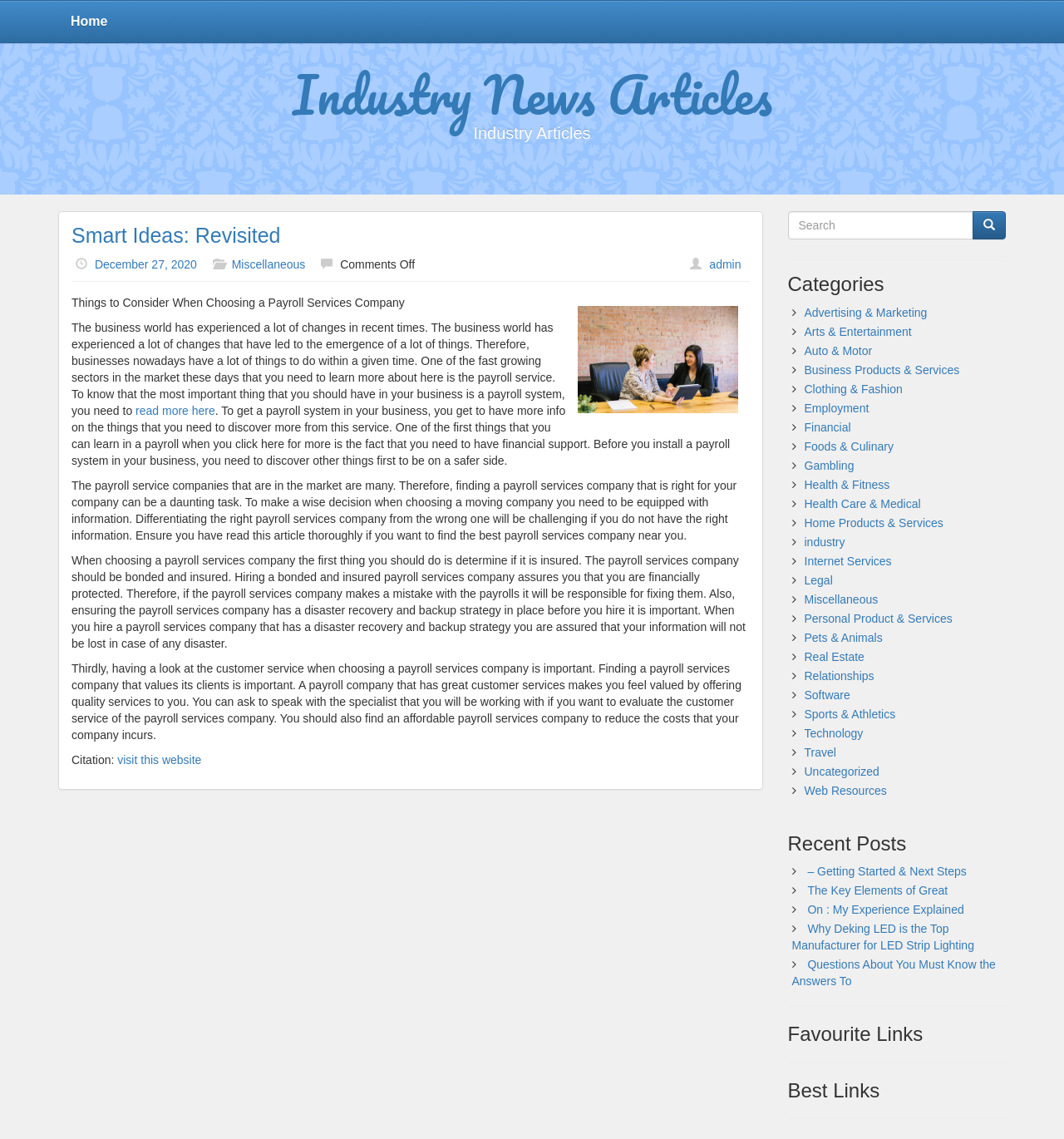What is the purpose of the search box?
Examine the webpage screenshot and provide an in-depth answer to the question.

The search box is located in the top right corner of the webpage and is labeled as 'Search'. Its purpose is to allow users to search for specific content within the website.